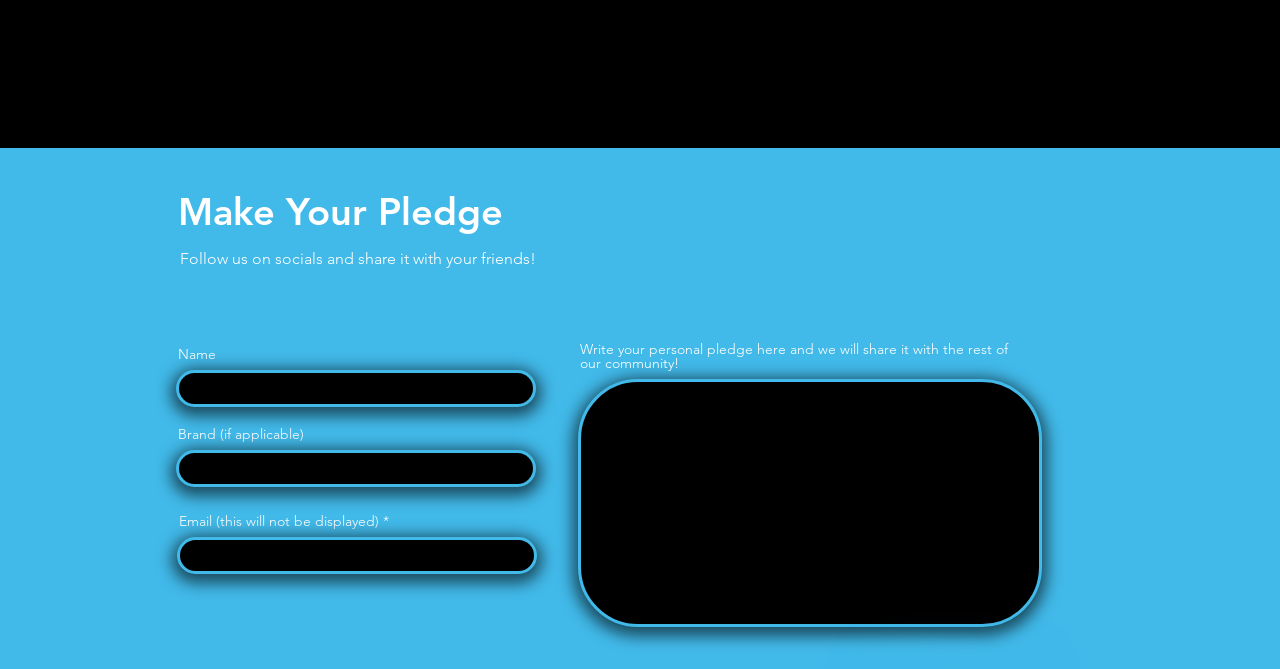Please identify the bounding box coordinates of the clickable element to fulfill the following instruction: "Write your personal pledge". The coordinates should be four float numbers between 0 and 1, i.e., [left, top, right, bottom].

[0.453, 0.509, 0.788, 0.557]